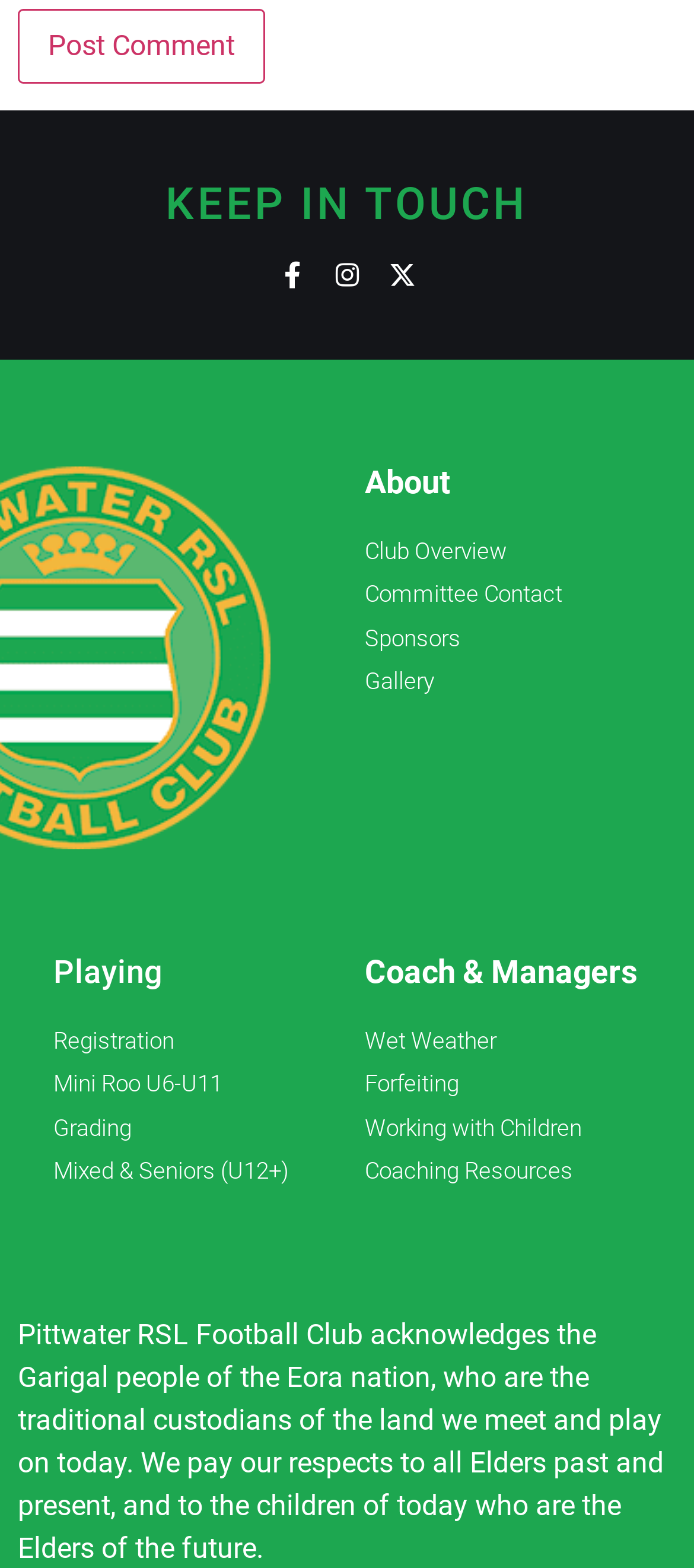How many sections are available on the webpage?
Based on the image, provide a one-word or brief-phrase response.

3